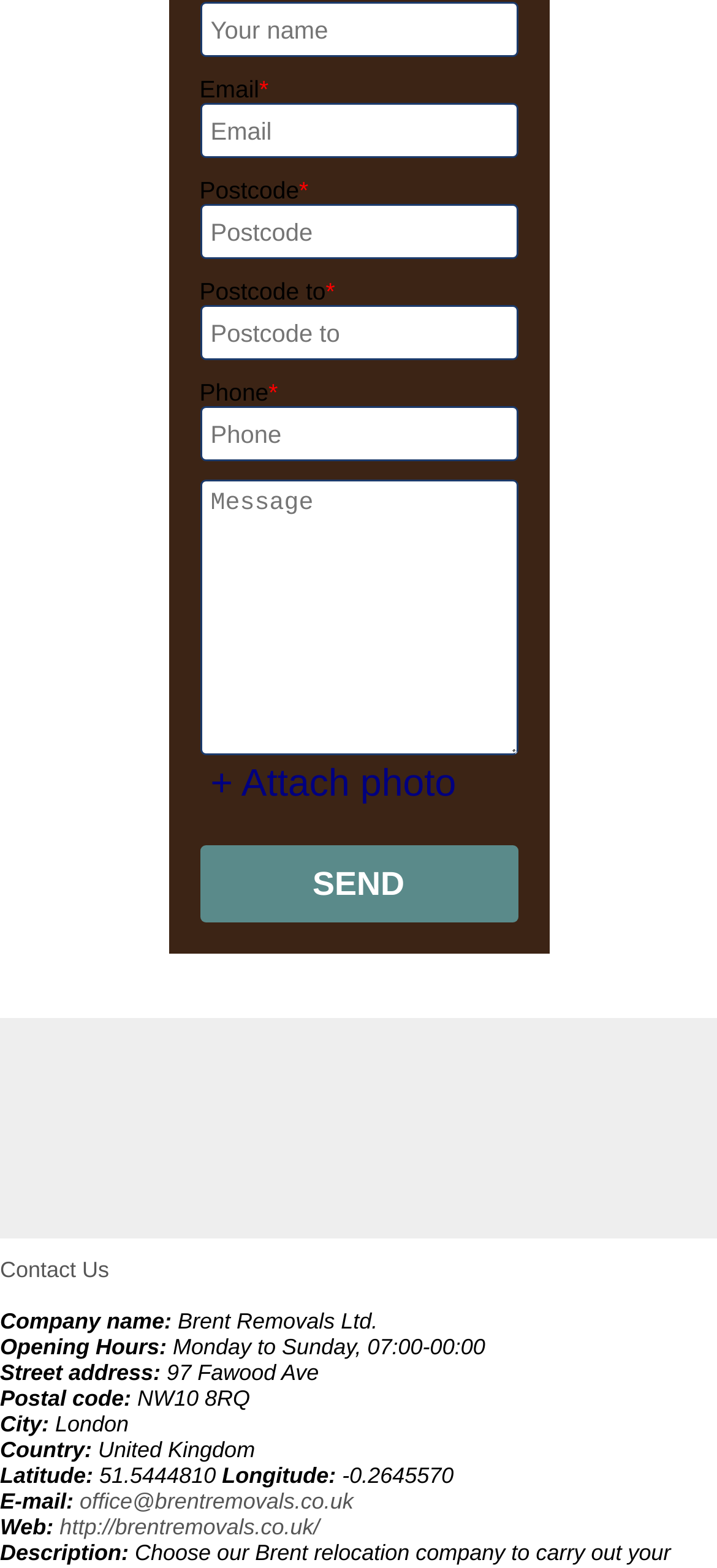Extract the bounding box coordinates for the UI element described by the text: "+ Attach photo". The coordinates should be in the form of [left, top, right, bottom] with values between 0 and 1.

[0.278, 0.485, 0.651, 0.516]